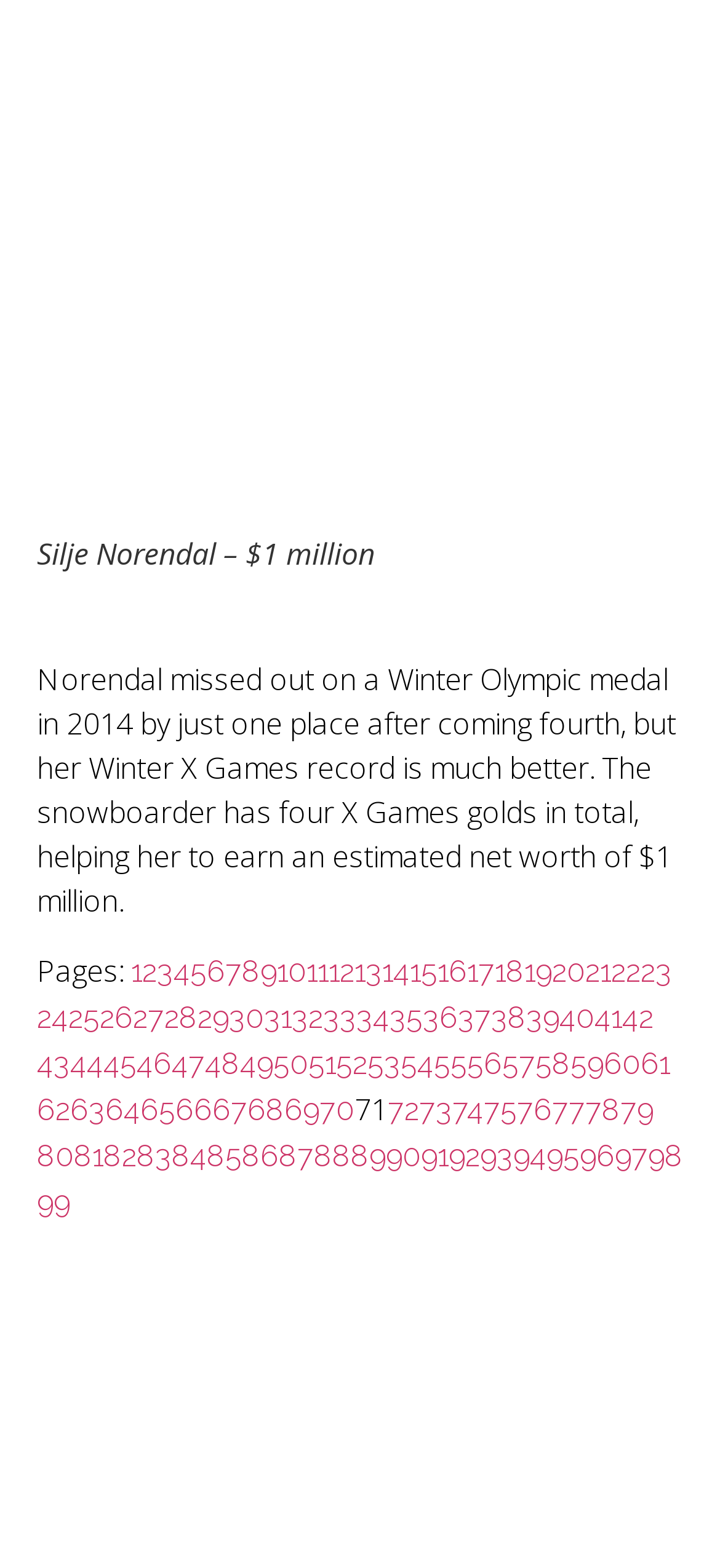Please locate the bounding box coordinates of the element that should be clicked to achieve the given instruction: "View page 60".

[0.838, 0.667, 0.89, 0.69]